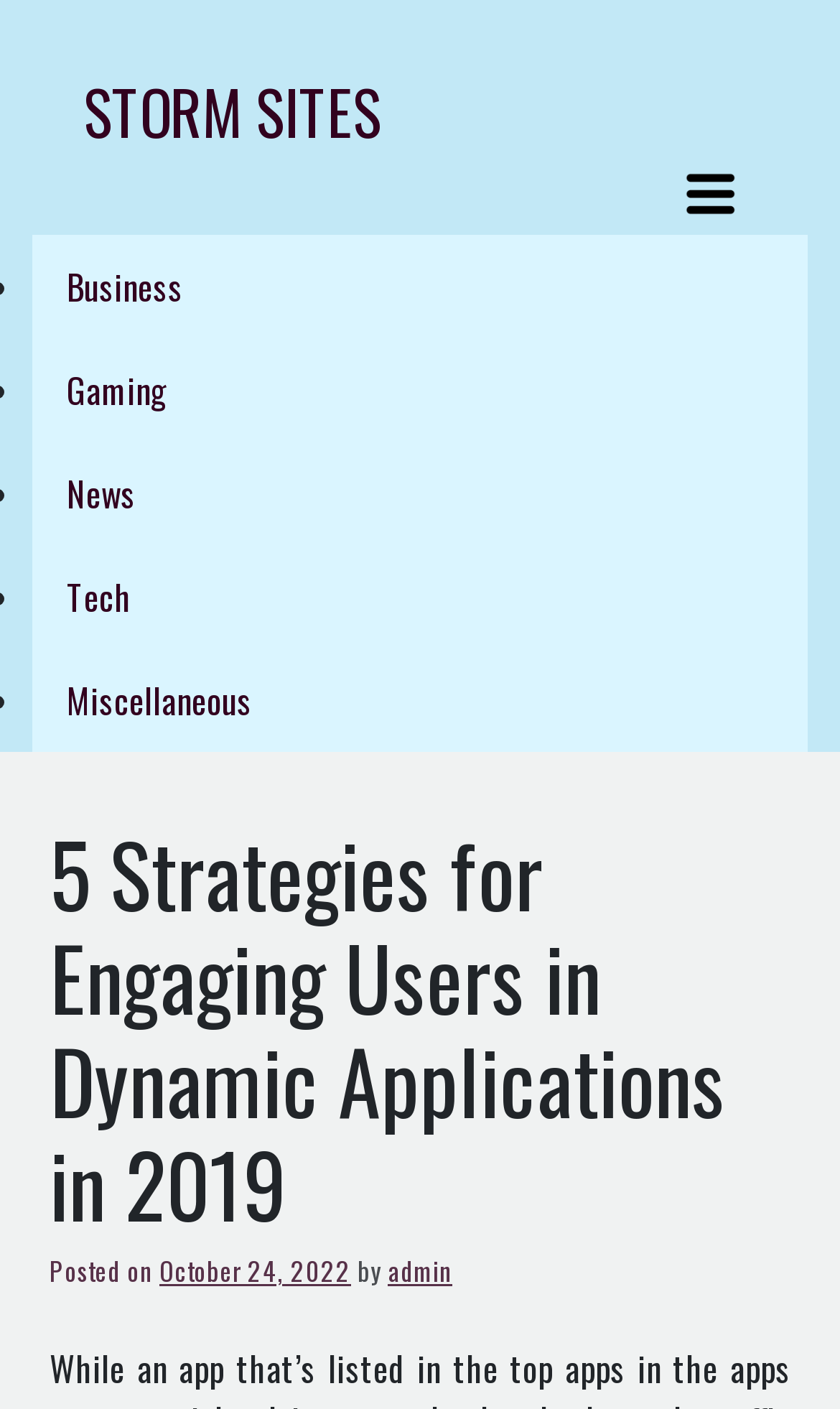What is the date of the latest article?
Look at the image and respond with a one-word or short phrase answer.

October 24, 2022